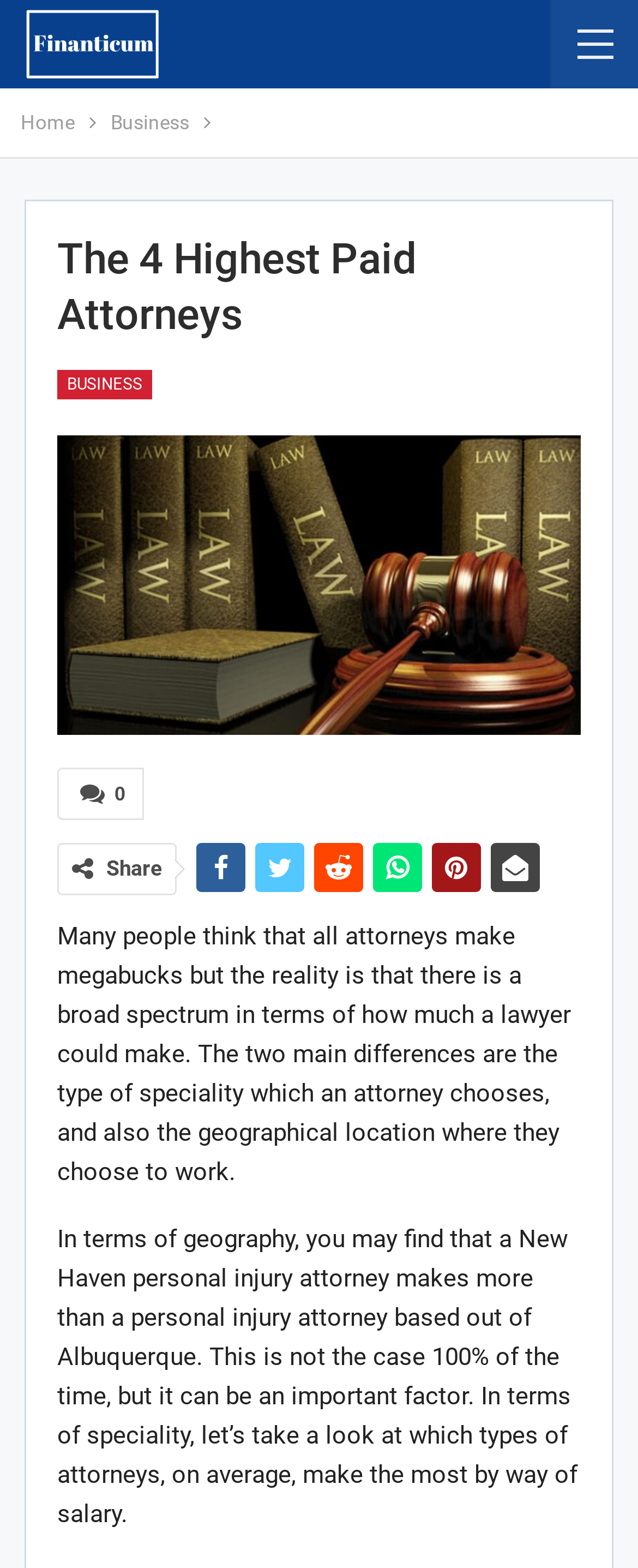Write a detailed summary of the webpage, including text, images, and layout.

The webpage is about the highest paid attorneys, specifically discussing the factors that affect their salaries. At the top-left corner, there is a logo image with the text "Finanticum". Below the logo, there is a navigation bar with breadcrumbs, containing links to "Home" and "Business". 

The main content of the webpage is divided into two sections. The first section has a heading "The 4 Highest Paid Attorneys" and a subheading "BUSINESS". Below the subheading, there are several links, including "0" and some social media sharing icons. 

The second section is a block of text that discusses how the salaries of attorneys vary based on their specialty and geographical location. The text explains that while there is a broad spectrum of salaries, some factors like location can play a significant role. For example, a personal injury attorney in New Haven may earn more than one in Albuquerque. The text then introduces the topic of which types of attorneys earn the most on average.